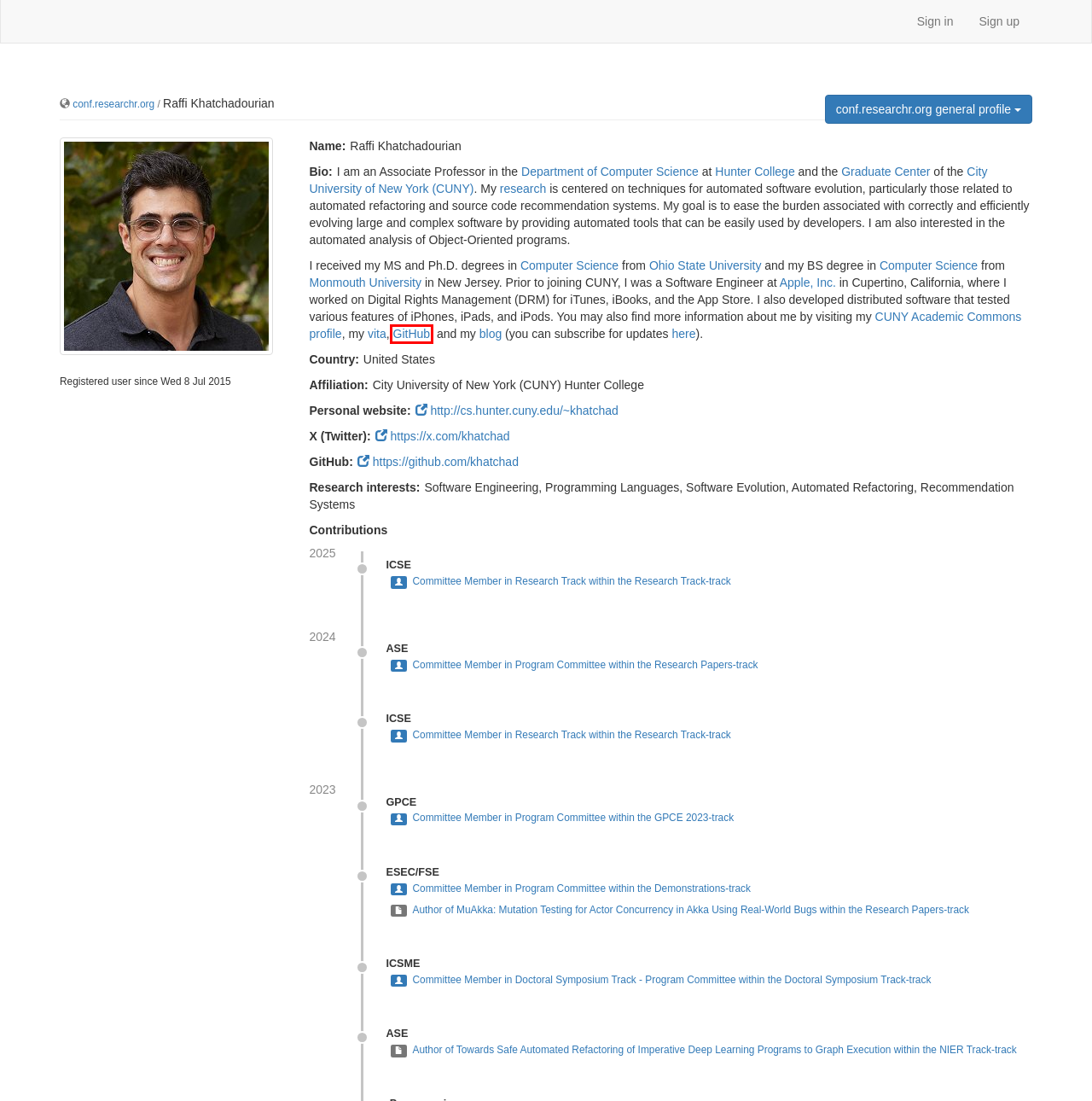You have a screenshot showing a webpage with a red bounding box highlighting an element. Choose the webpage description that best fits the new webpage after clicking the highlighted element. The descriptions are:
A. Program Committee - ESEC/FSE 2023
B. Raffi Khatchadourian's Website
C. conf.researchr.org conference management system -
D. khatchad (Raffi Khatchadourian) · GitHub
E. Raffi Khatchadourian | CUNY Academic Commons
F. Apple
G. Research – Raffi Khatchadourian
H. Doctoral Symposium Track - Program Committee - ICSME 2023

D